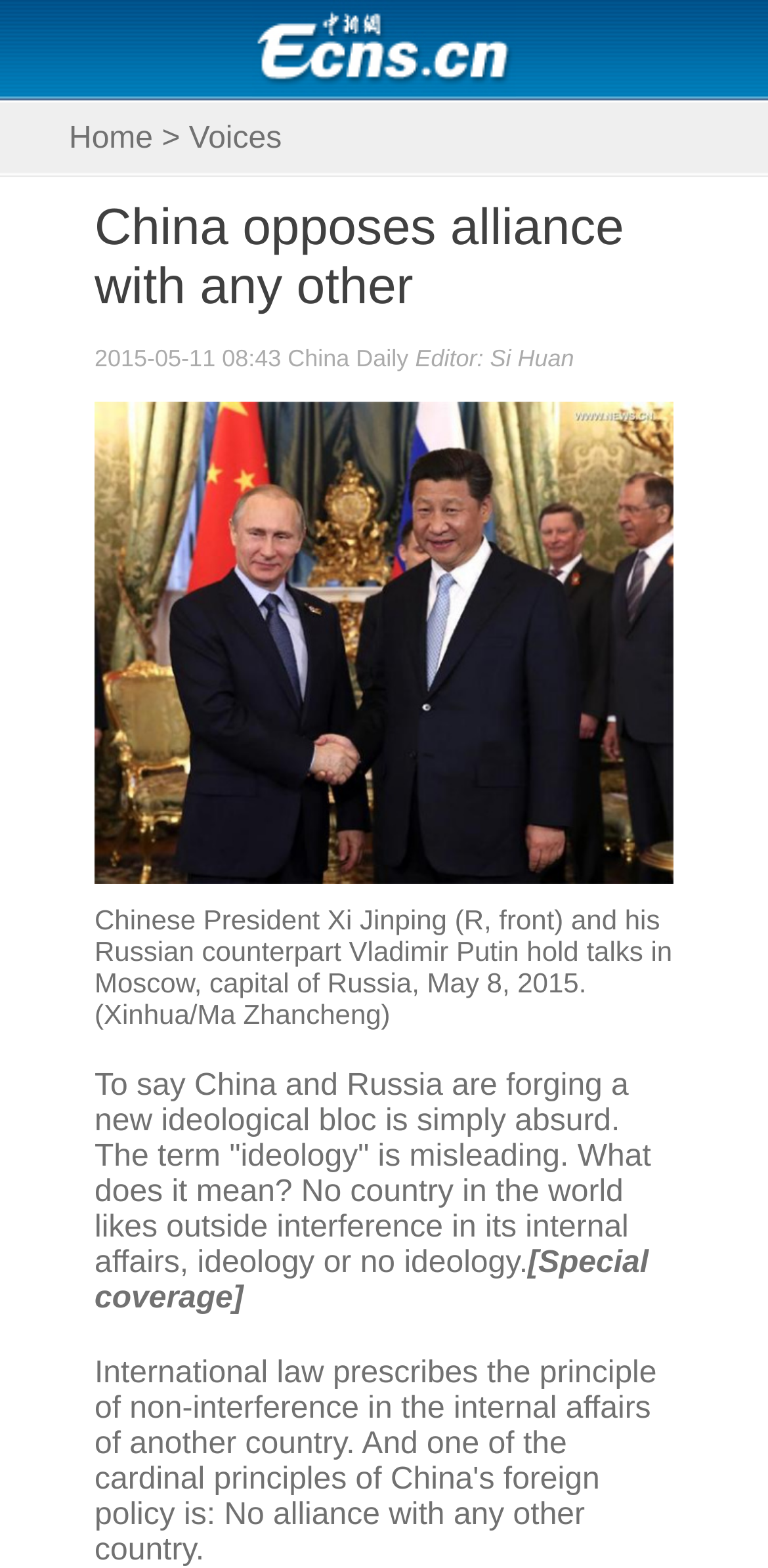Based on the element description [Special coverage], identify the bounding box coordinates for the UI element. The coordinates should be in the format (top-left x, top-left y, bottom-right x, bottom-right y) and within the 0 to 1 range.

[0.123, 0.795, 0.845, 0.839]